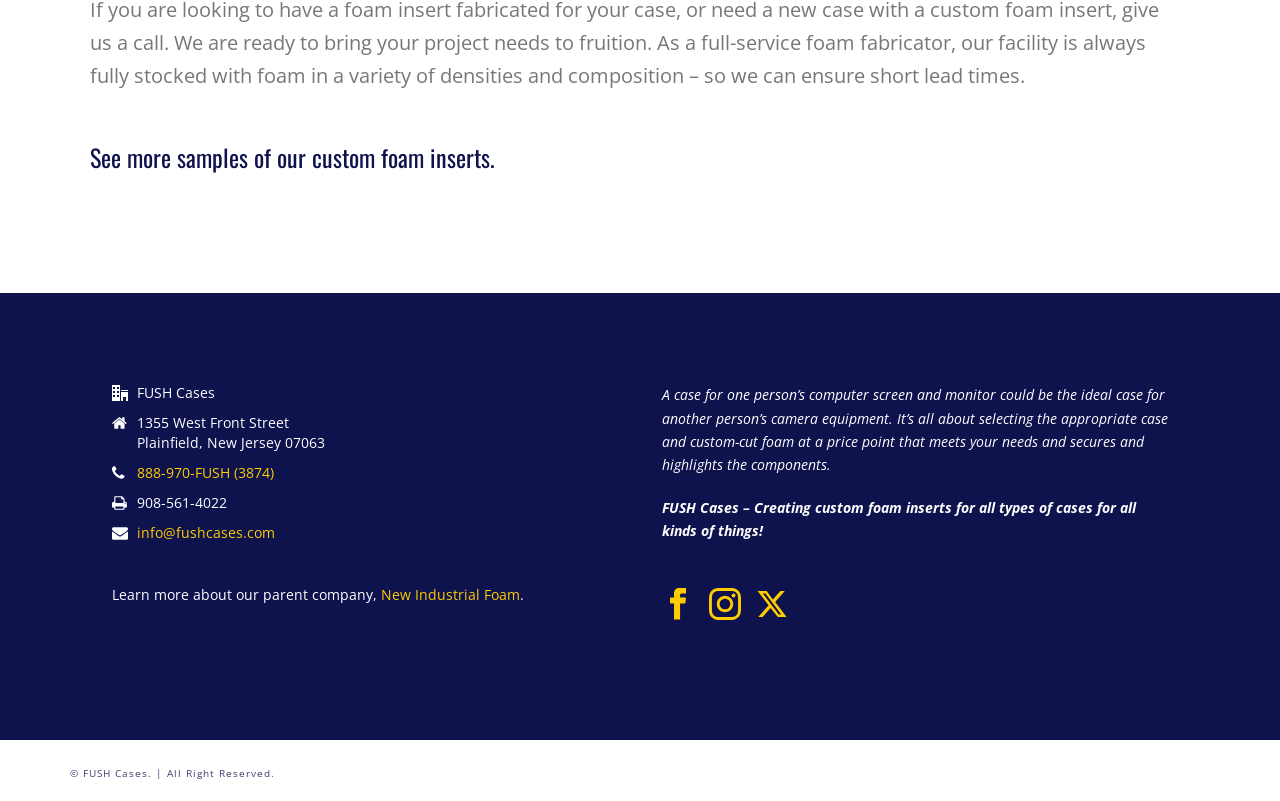What is the address of the company?
Answer the question with a single word or phrase, referring to the image.

1355 West Front Street, Plainfield, New Jersey 07063